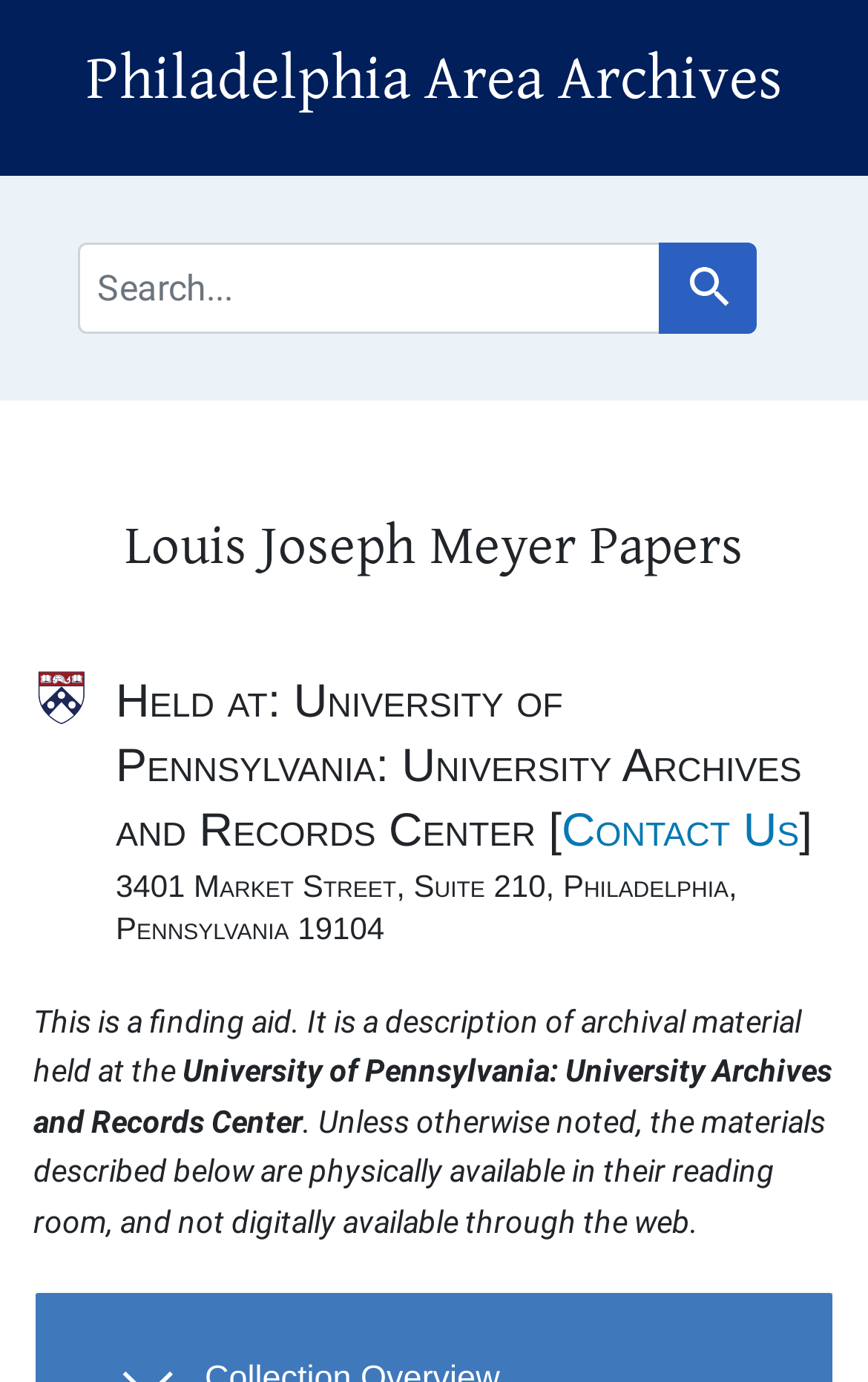Utilize the information from the image to answer the question in detail:
What is the name of the archive?

I found the answer by looking at the 'Held at:' section, which mentions 'University of Pennsylvania: University Archives and Records Center'.